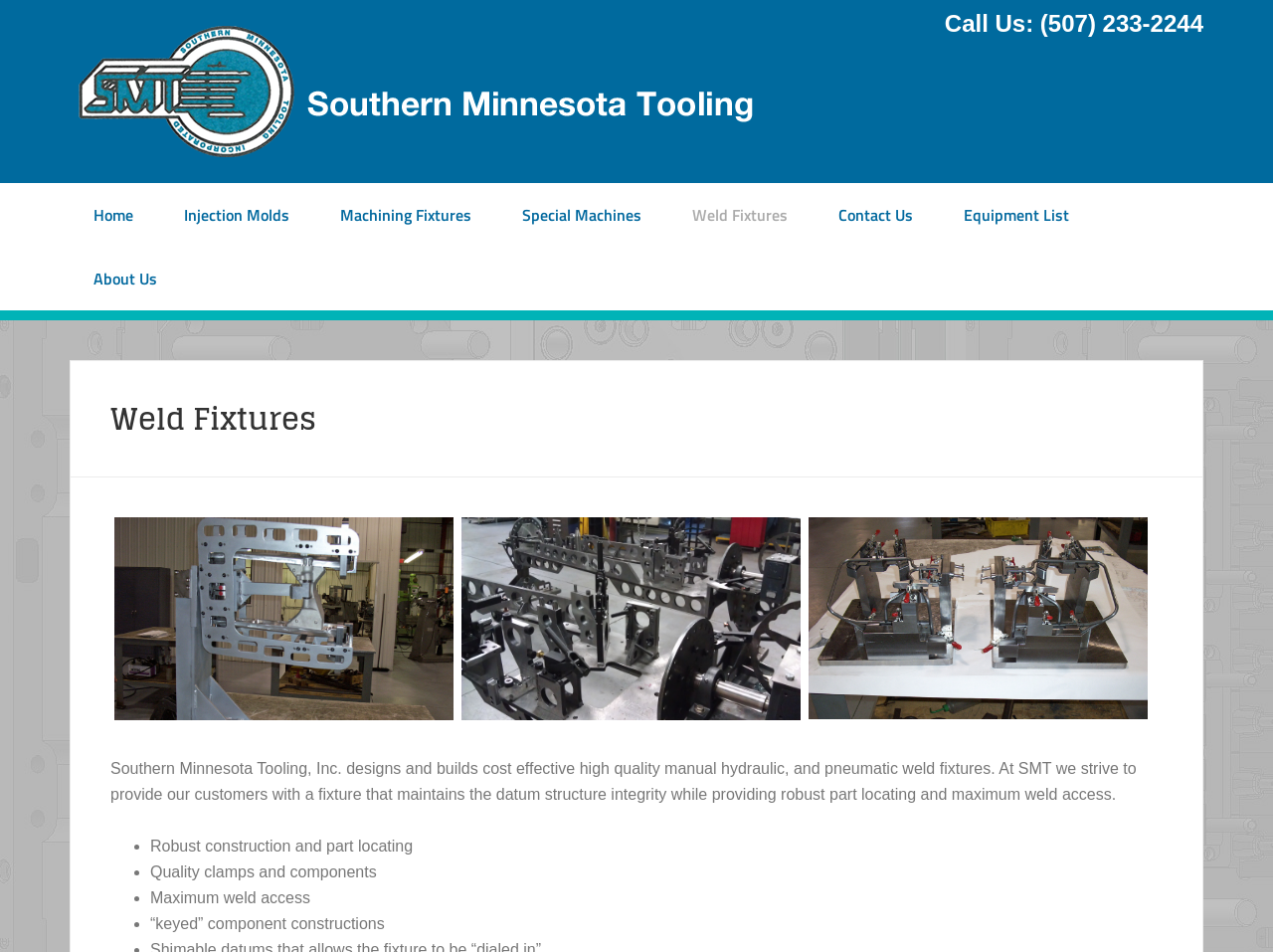Using the description "Acceptable Use Policy (AUP)", locate and provide the bounding box of the UI element.

None